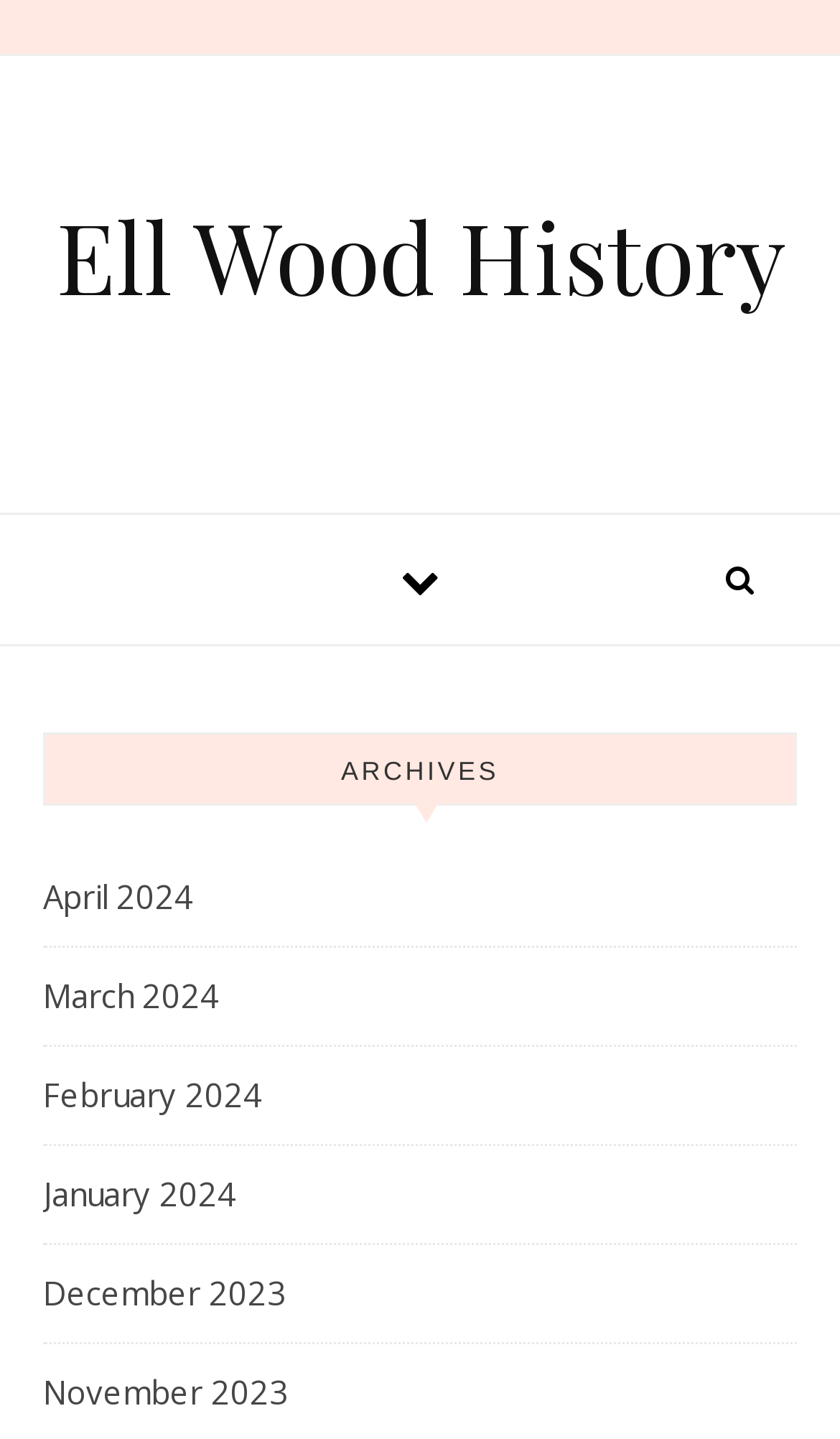Provide your answer in a single word or phrase: 
What is the earliest month in the archives?

December 2023